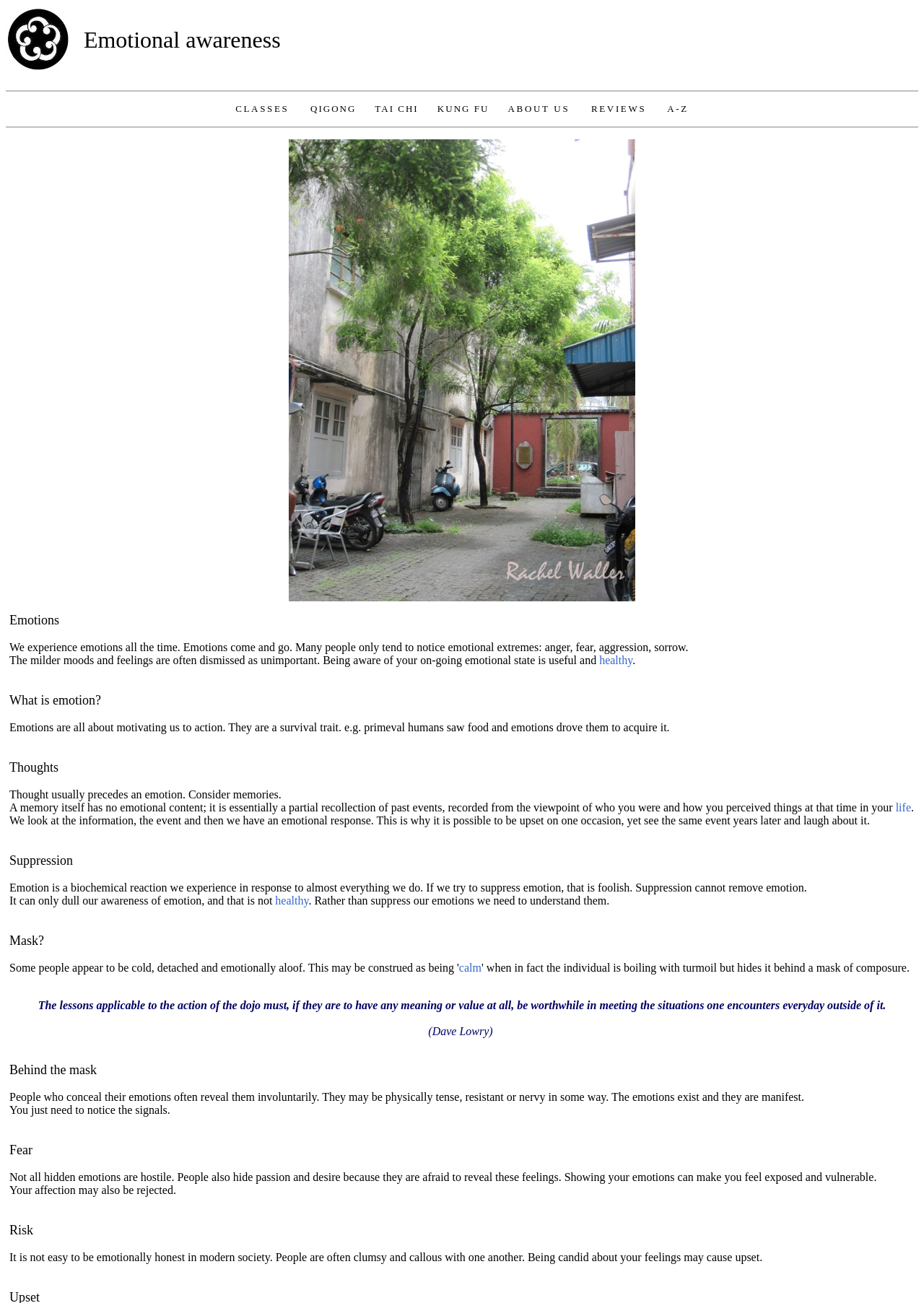Answer the question with a single word or phrase: 
What is the main topic of this webpage?

Tai Chi